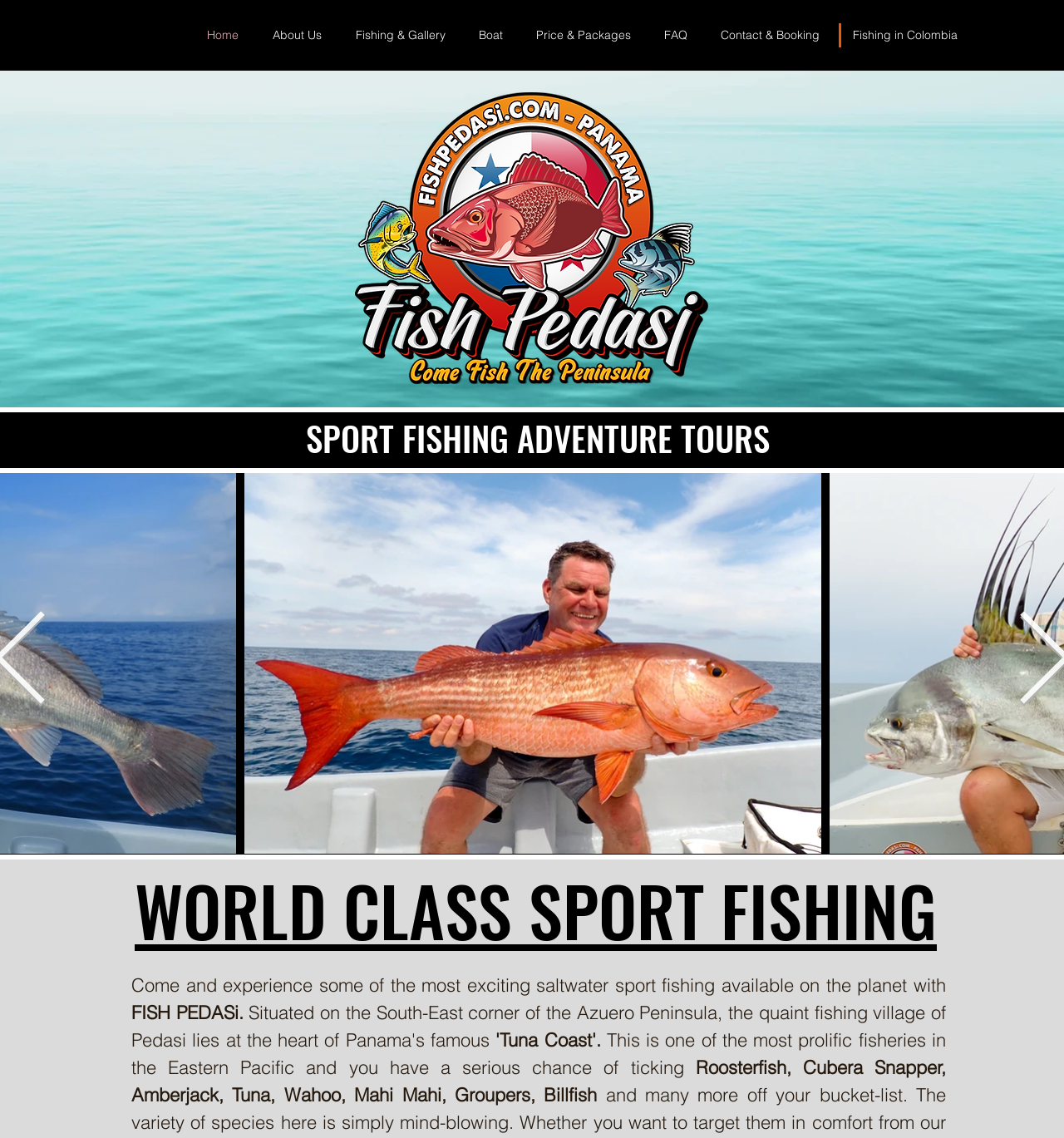Determine the bounding box coordinates for the area that should be clicked to carry out the following instruction: "View the 'Fishing Pedasi Panama' image".

[0.334, 0.081, 0.666, 0.337]